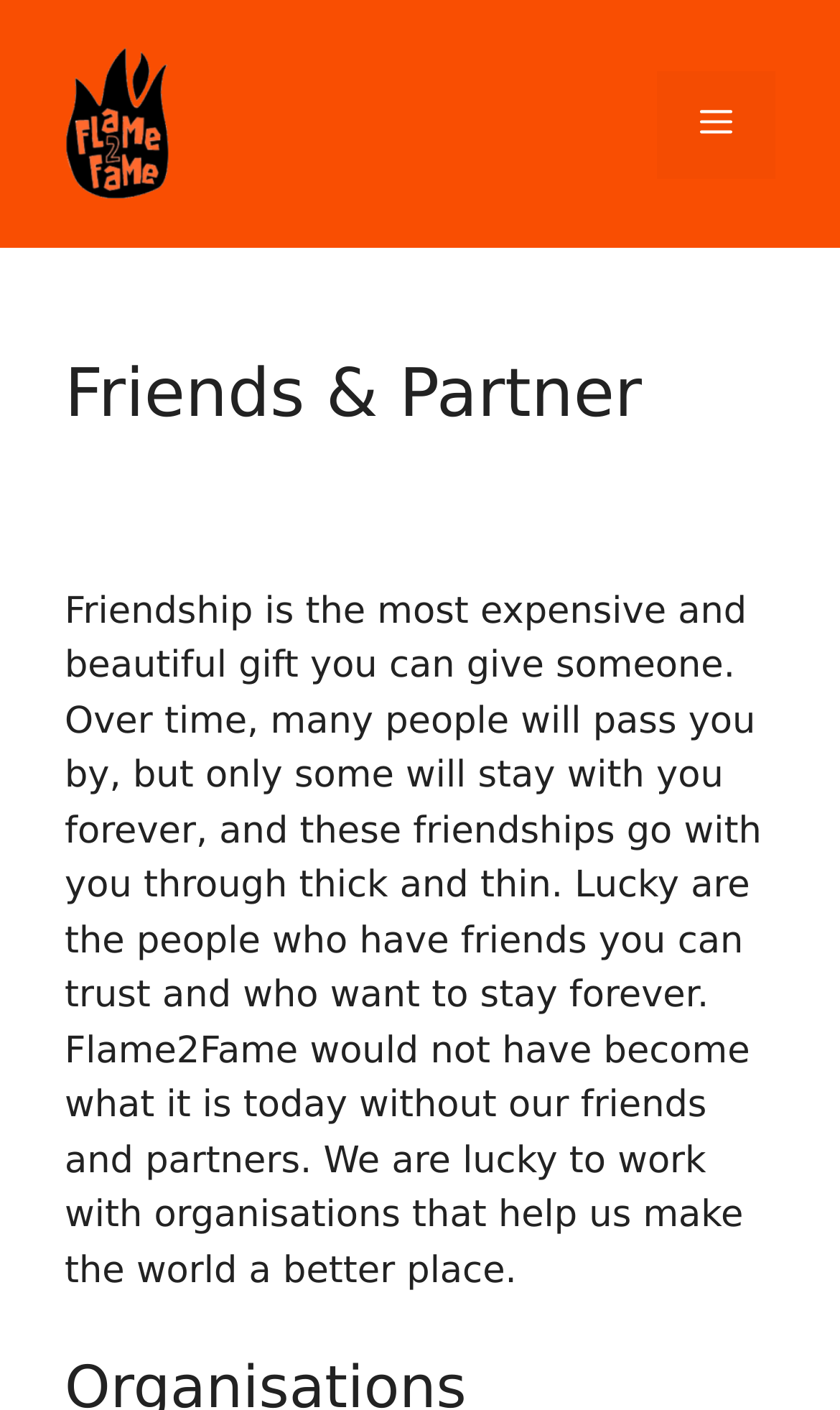Show the bounding box coordinates for the HTML element described as: "title="flame2fame.com"".

[0.077, 0.072, 0.205, 0.103]